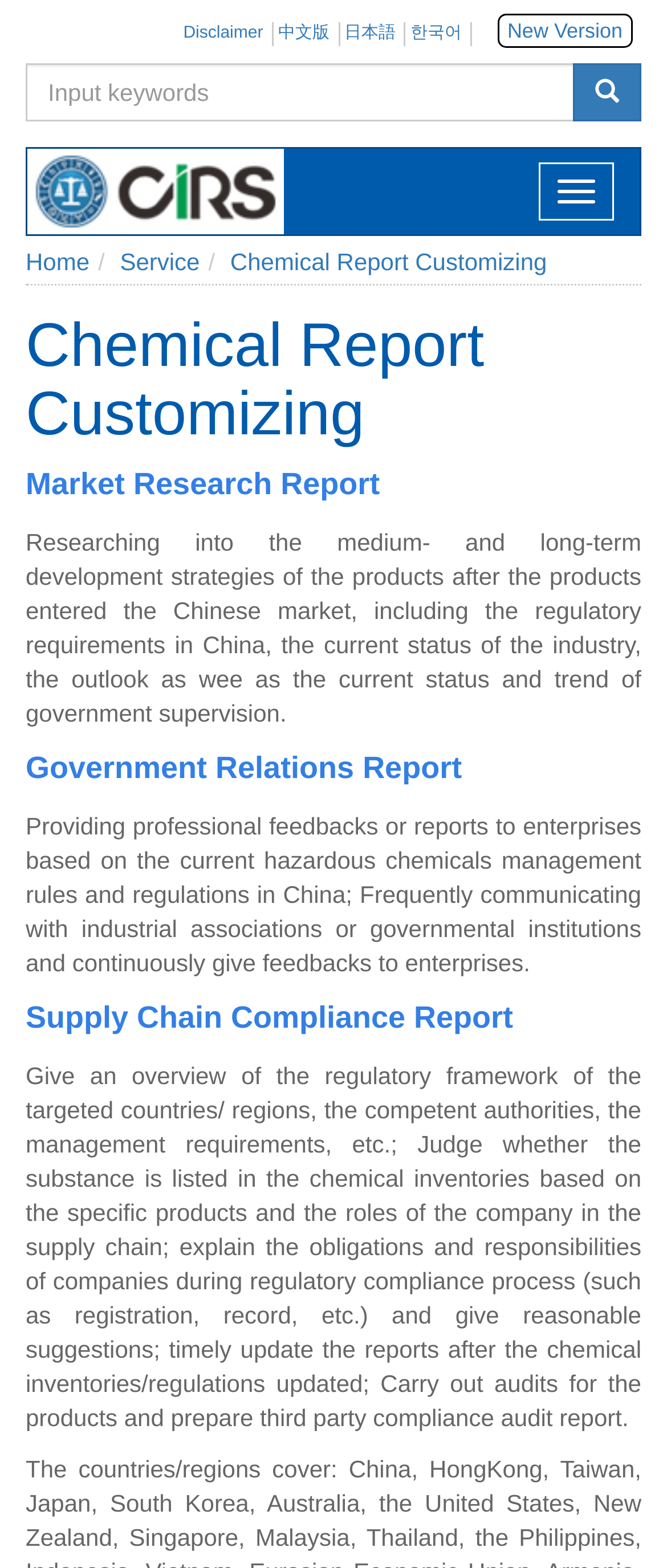Please identify the bounding box coordinates of the clickable area that will allow you to execute the instruction: "switch to Chinese version".

[0.417, 0.015, 0.494, 0.027]